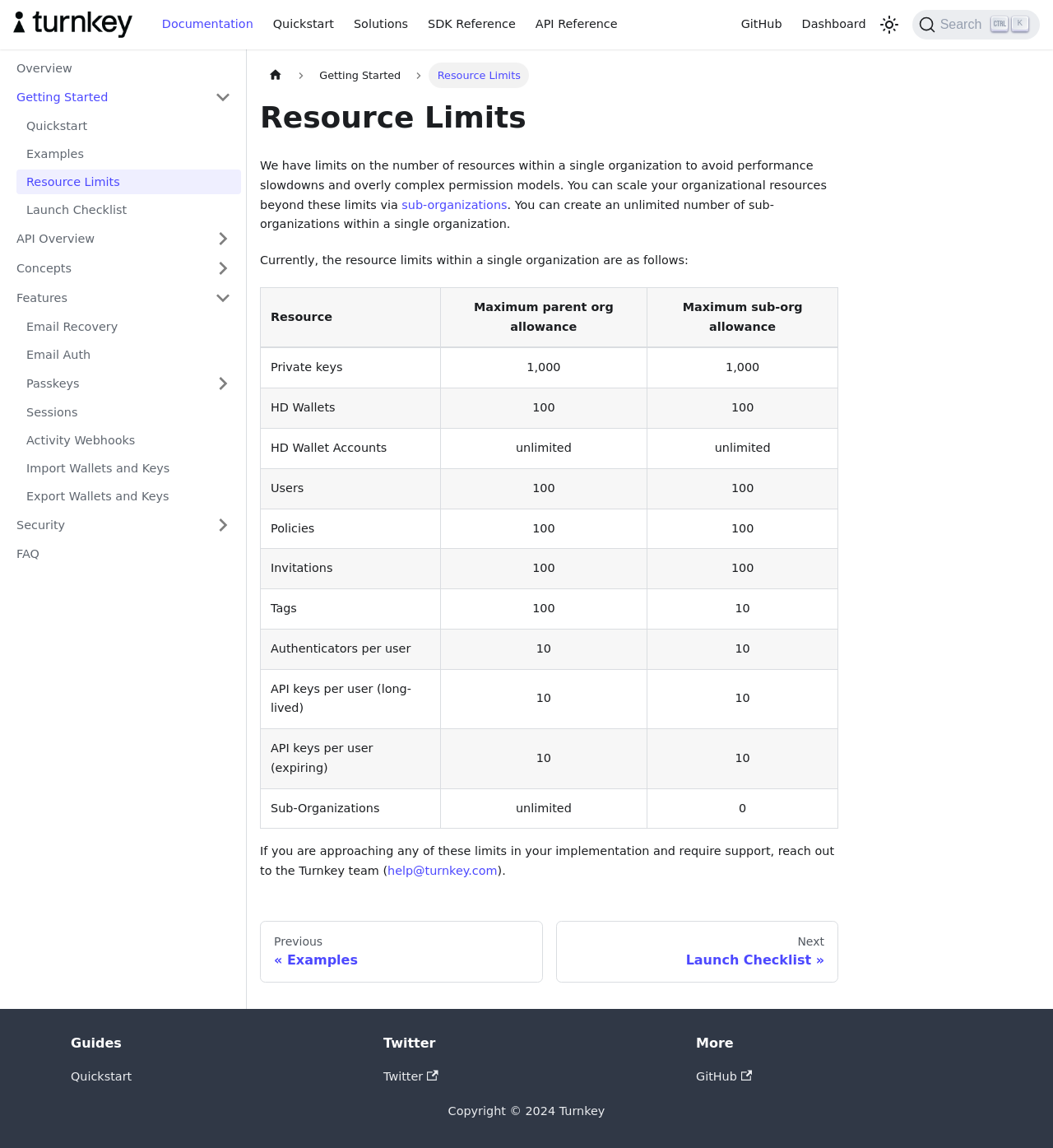What is the purpose of creating sub-organizations?
Using the information presented in the image, please offer a detailed response to the question.

The webpage states that you can scale your organizational resources beyond the limits via sub-organizations, implying that creating sub-organizations is a way to expand the resources available to an organization.